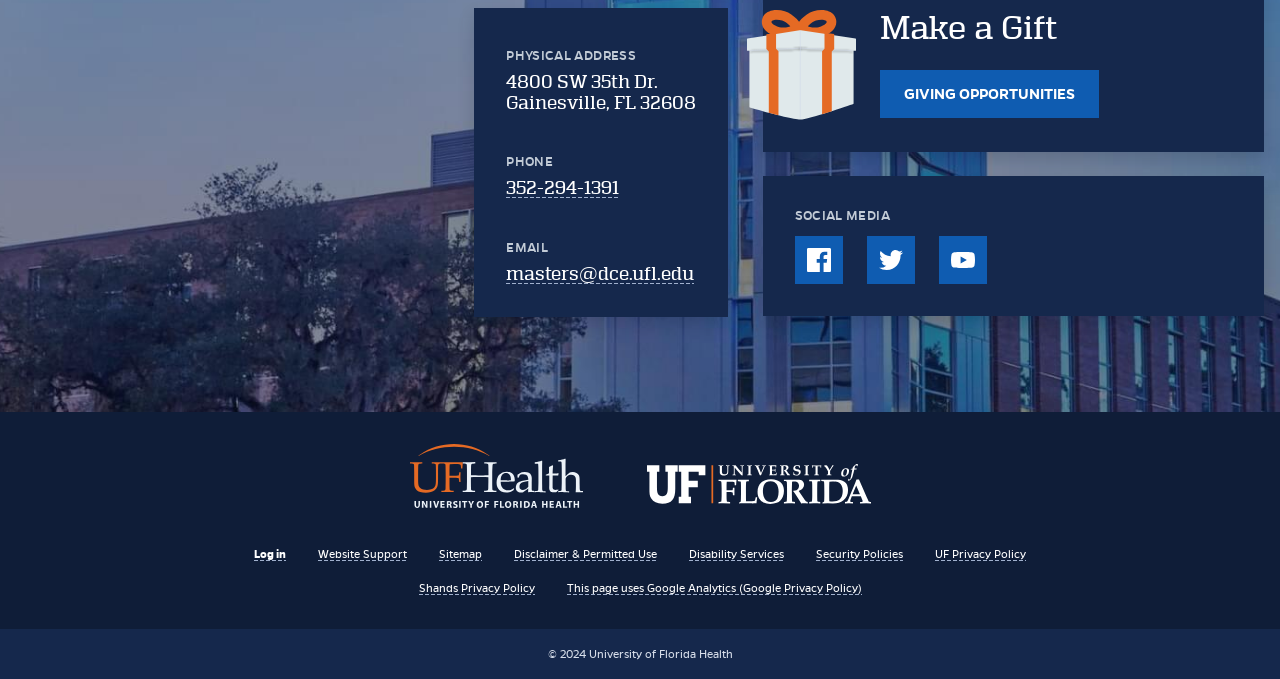Please identify the coordinates of the bounding box that should be clicked to fulfill this instruction: "Schedule a 'Younger As You Age' complimentary consultation".

None